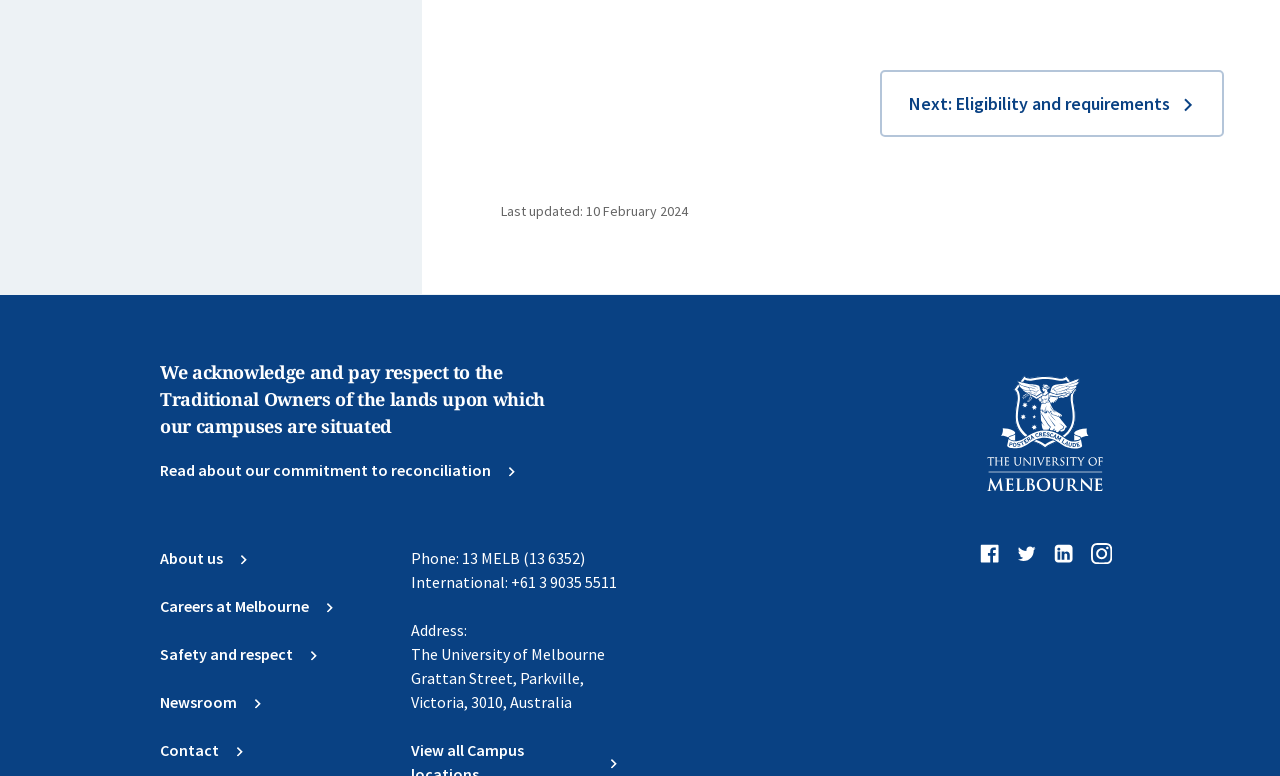What is the phone number of the university?
Answer the question using a single word or phrase, according to the image.

13 MELB (13 6352)